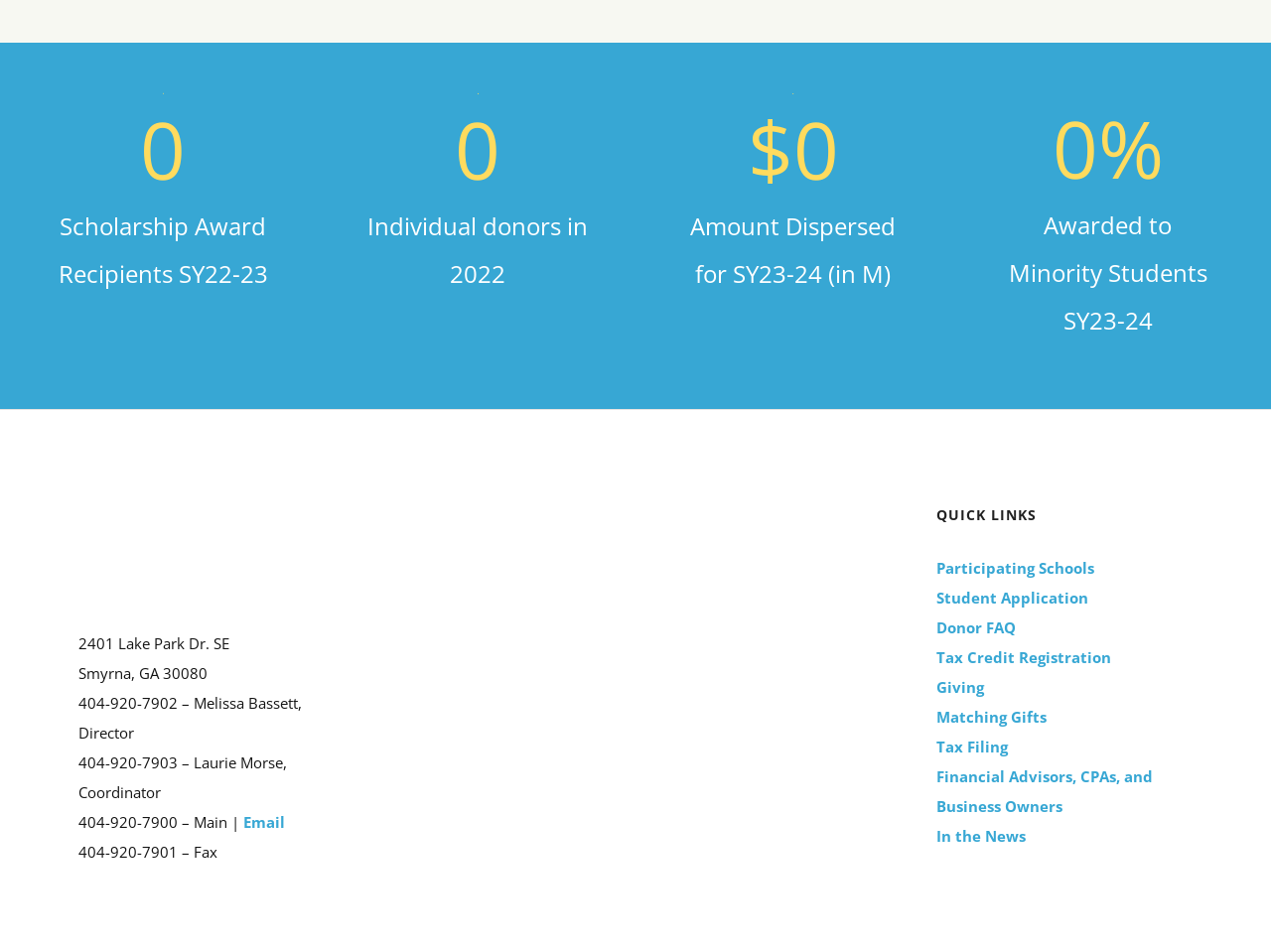What is the percentage of awards given to minority students?
Using the image as a reference, give a one-word or short phrase answer.

Unknown